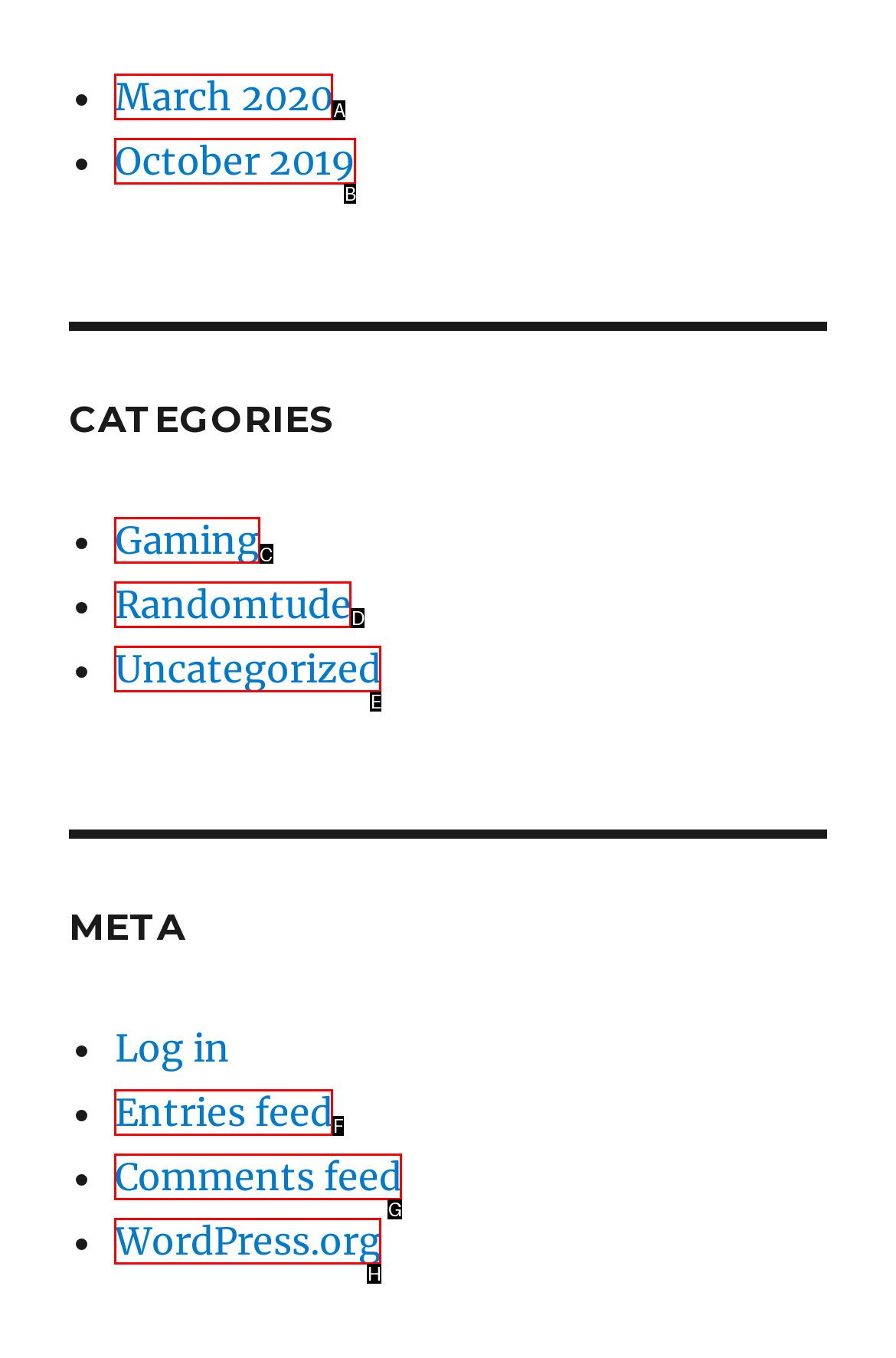Select the proper UI element to click in order to perform the following task: Browse Gaming category. Indicate your choice with the letter of the appropriate option.

C